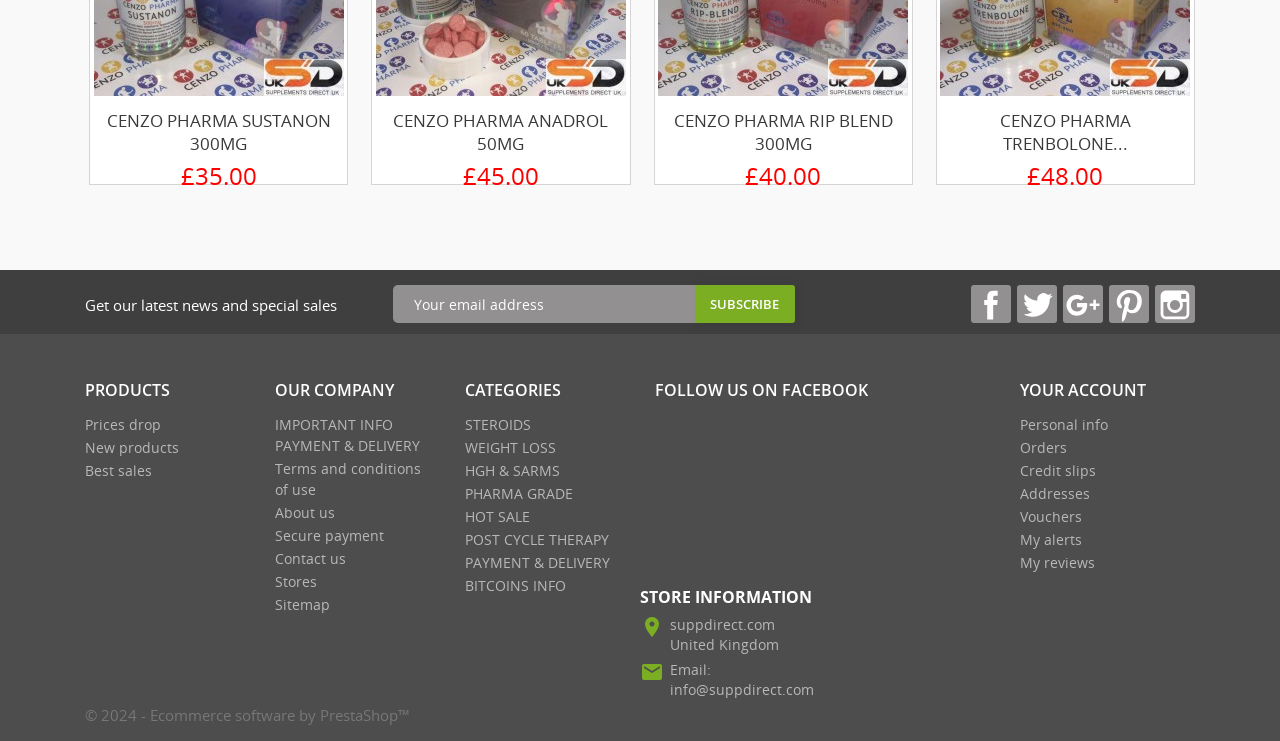What is the email address of the store?
Provide an in-depth and detailed answer to the question.

I looked for the contact information of the store and found that the email address is 'info@suppdirect.com', which is displayed at the bottom of the page.